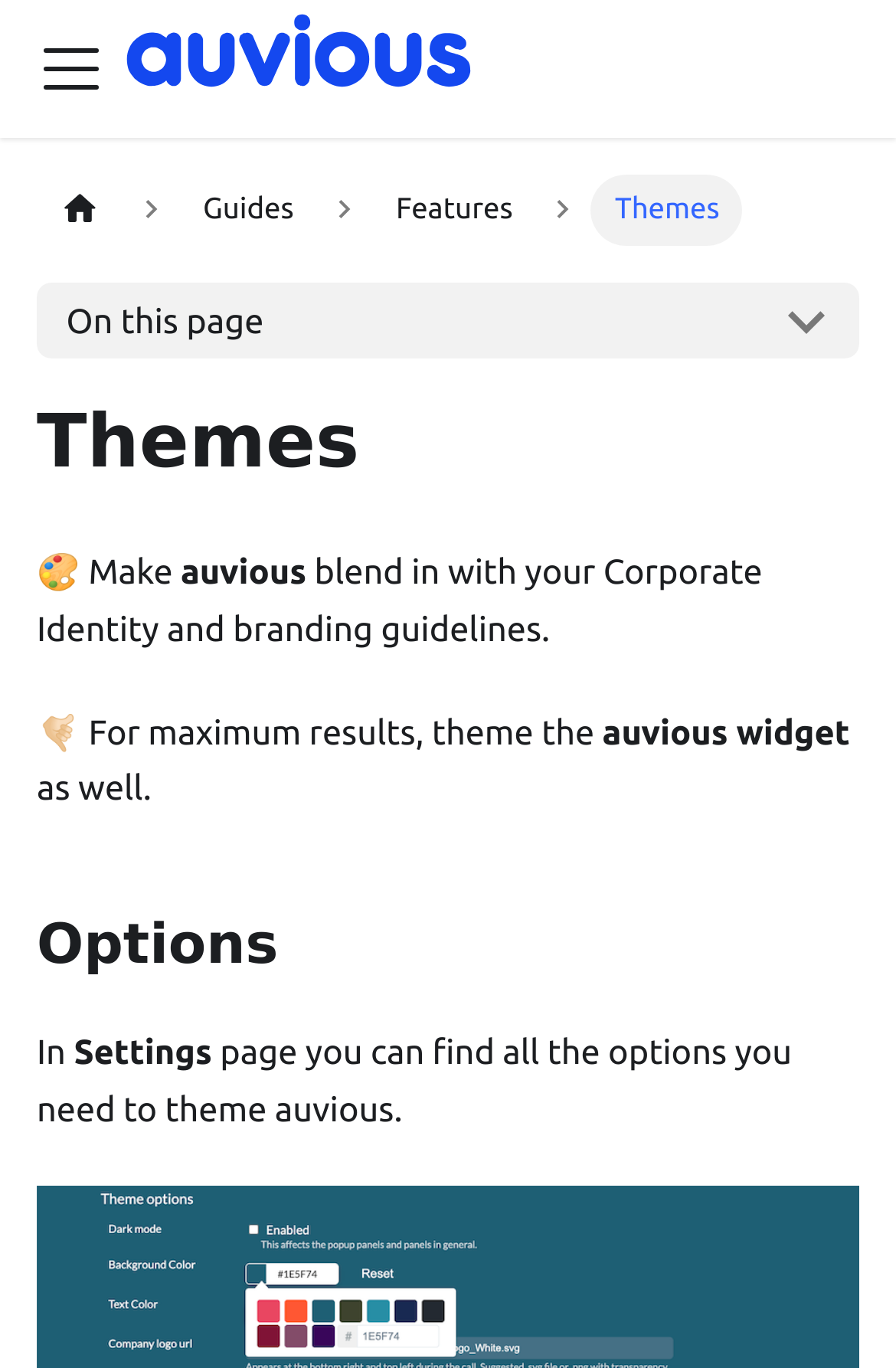Provide a short answer using a single word or phrase for the following question: 
What is the name of the logo on the top left?

Auvious logo